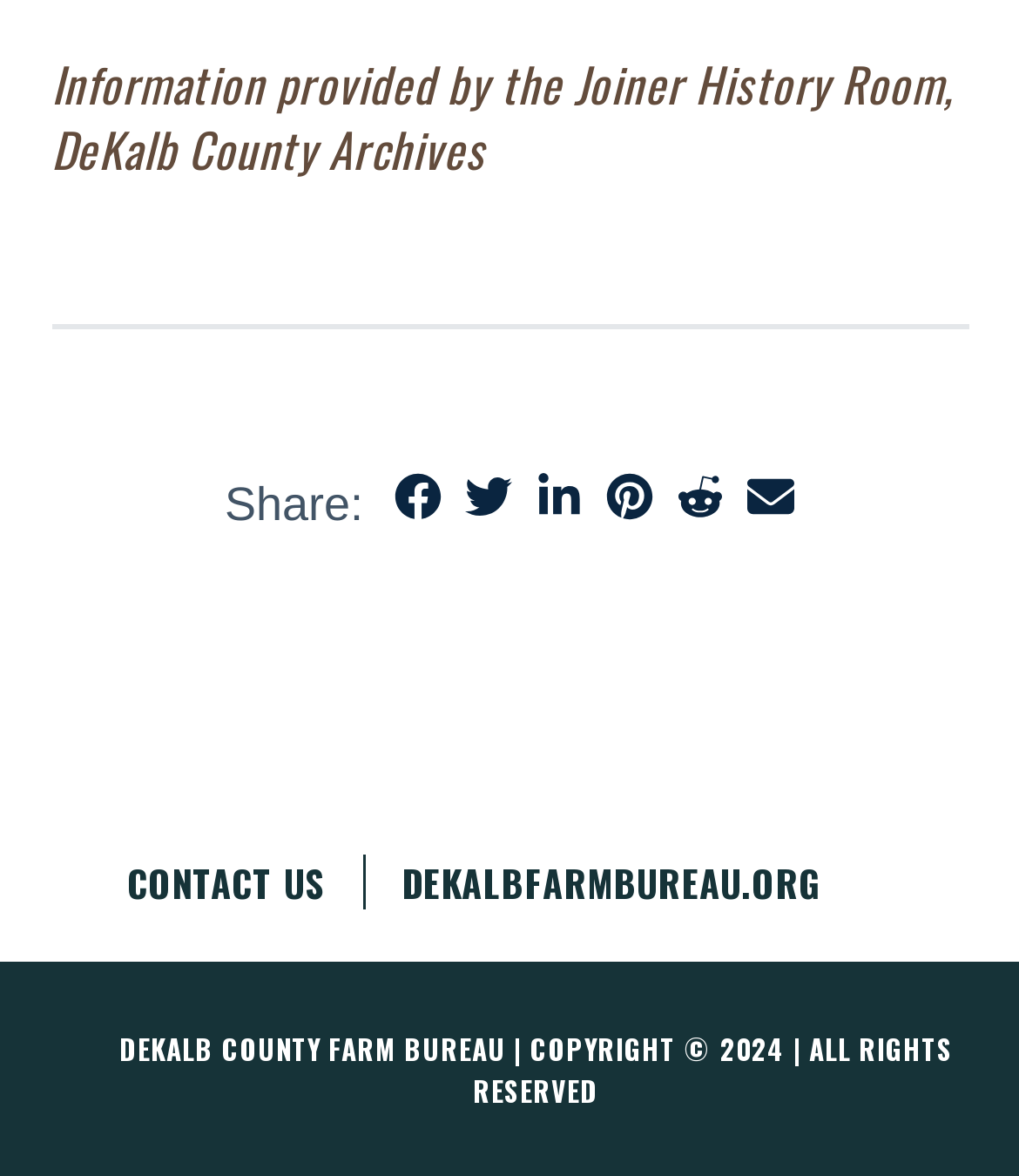Respond to the following question using a concise word or phrase: 
What is the name of the organization providing information?

Joiner History Room, DeKalb County Archives